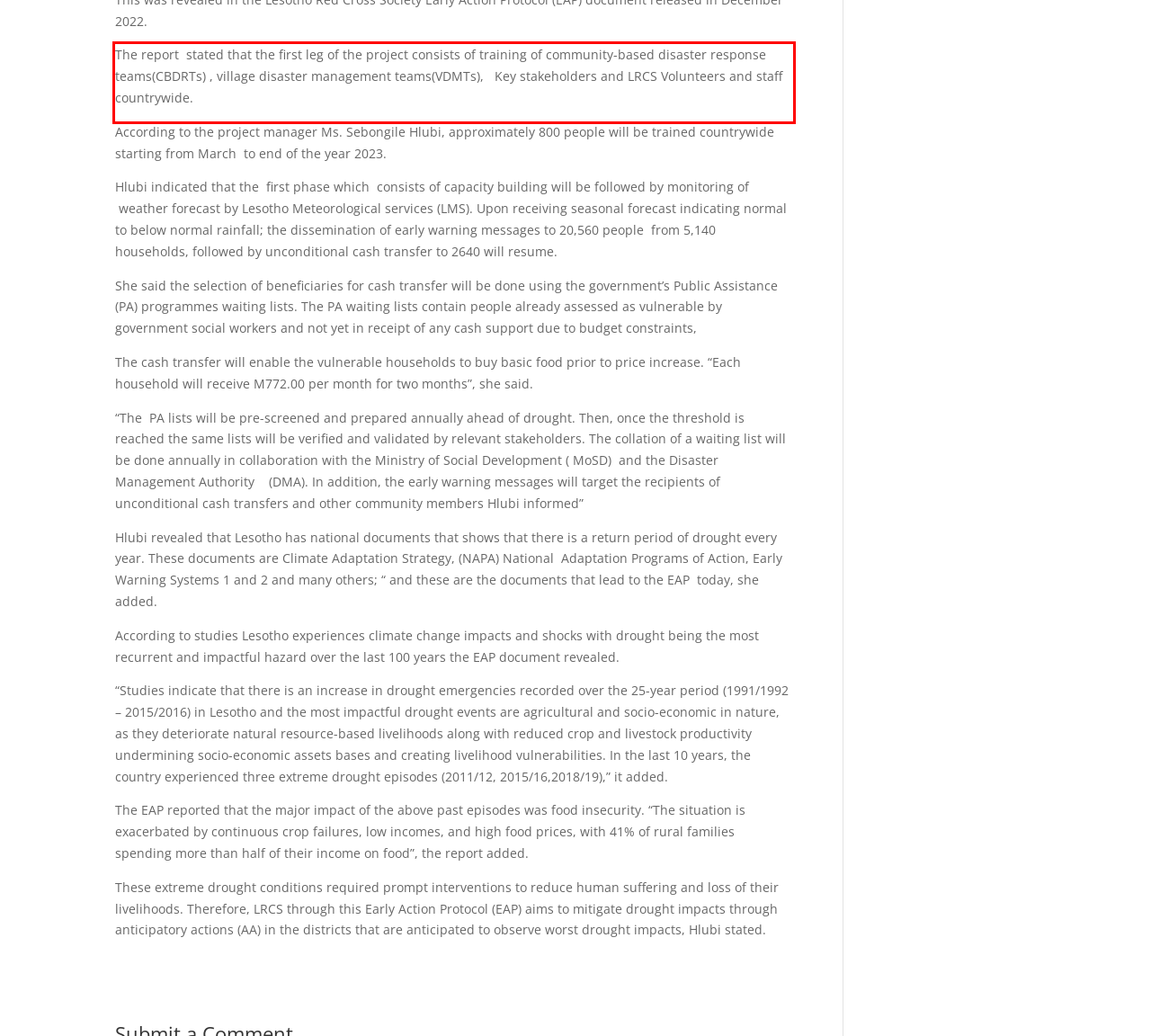Given a screenshot of a webpage, identify the red bounding box and perform OCR to recognize the text within that box.

The report stated that the first leg of the project consists of training of community-based disaster response teams(CBDRTs) , village disaster management teams(VDMTs), Key stakeholders and LRCS Volunteers and staff countrywide.